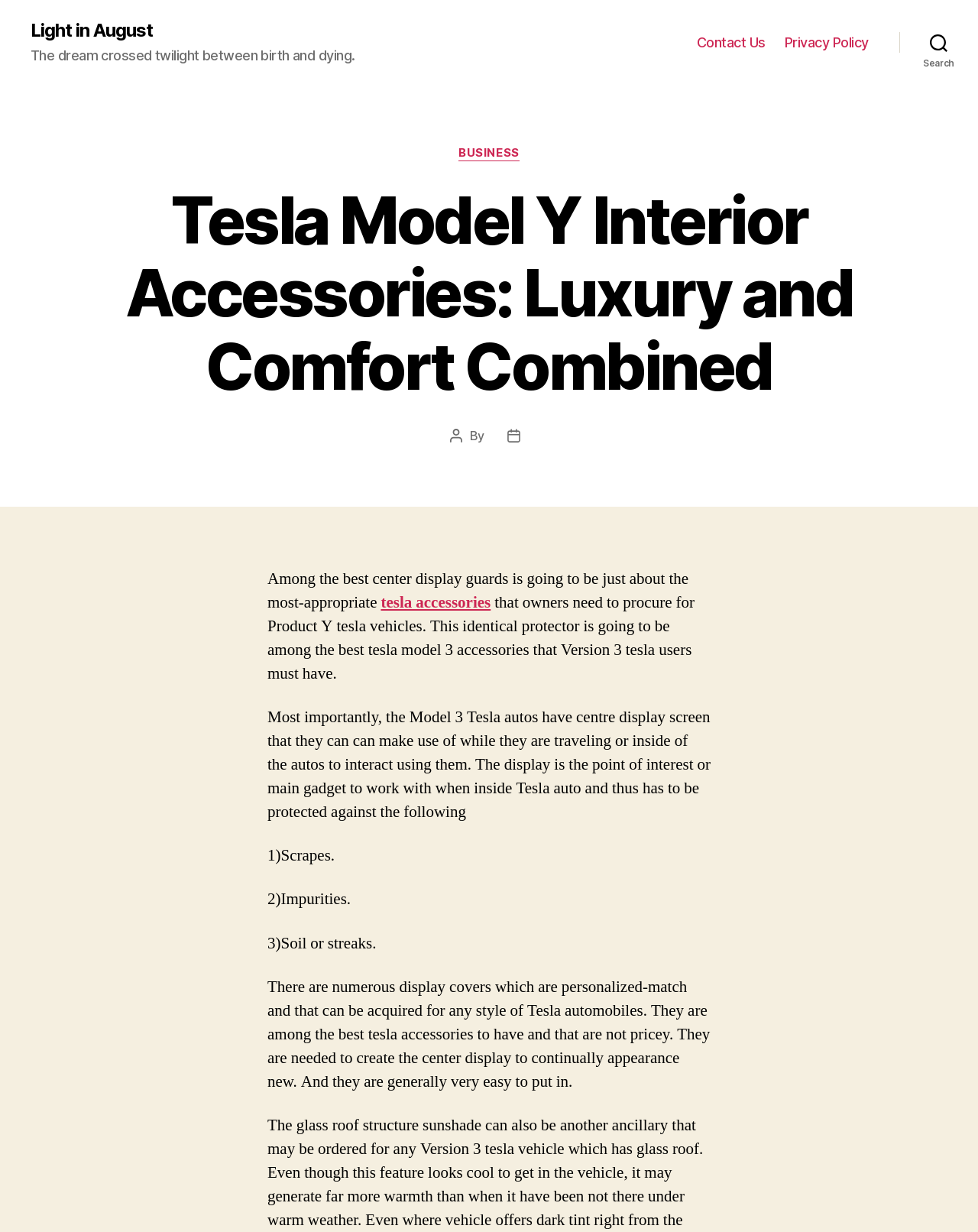Answer the question below in one word or phrase:
What is the text above the navigation menu?

The dream crossed twilight between birth and dying.